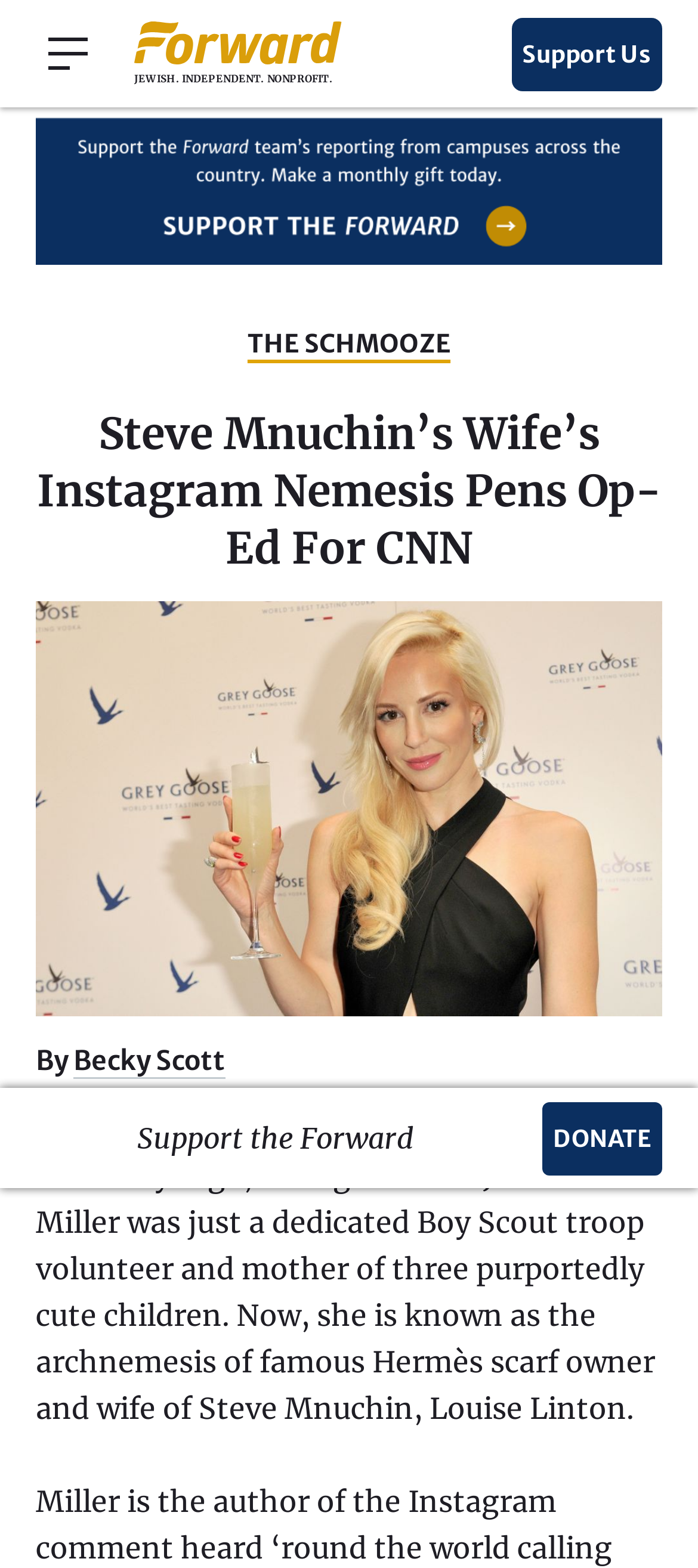Summarize the webpage comprehensively, mentioning all visible components.

The webpage is an opinion editorial article published on a Jewish, independent, and nonprofit news website called The Forward. At the top, there is a button and a link to The Forward, accompanied by an image and a tagline "JEWISH. INDEPENDENT. NONPROFIT." A search bar is located at the top left corner.

Below the top section, there is a main article with a heading "Steve Mnuchin’s Wife’s Instagram Nemesis Pens Op-Ed For CNN" and an image. The article is written by Becky Scott and published on August 24, 2017. The text describes how Jennifer Miller, an Instagram user, became known as the archnemesis of Louise Linton, the wife of Steve Mnuchin.

To the right of the article heading, there are several links, including "THE SCHMOOZE", "m READ", and social media sharing links such as "Share on Facebook" and "Share on Twitter", each accompanied by an image. Below these links, there are more links, including "DIVE IN", "EXPLORE", and "ENGAGE".

At the bottom of the page, there is a section that encourages readers to support The Forward, with a "DONATE" link and a text that reads "Support the Forward".